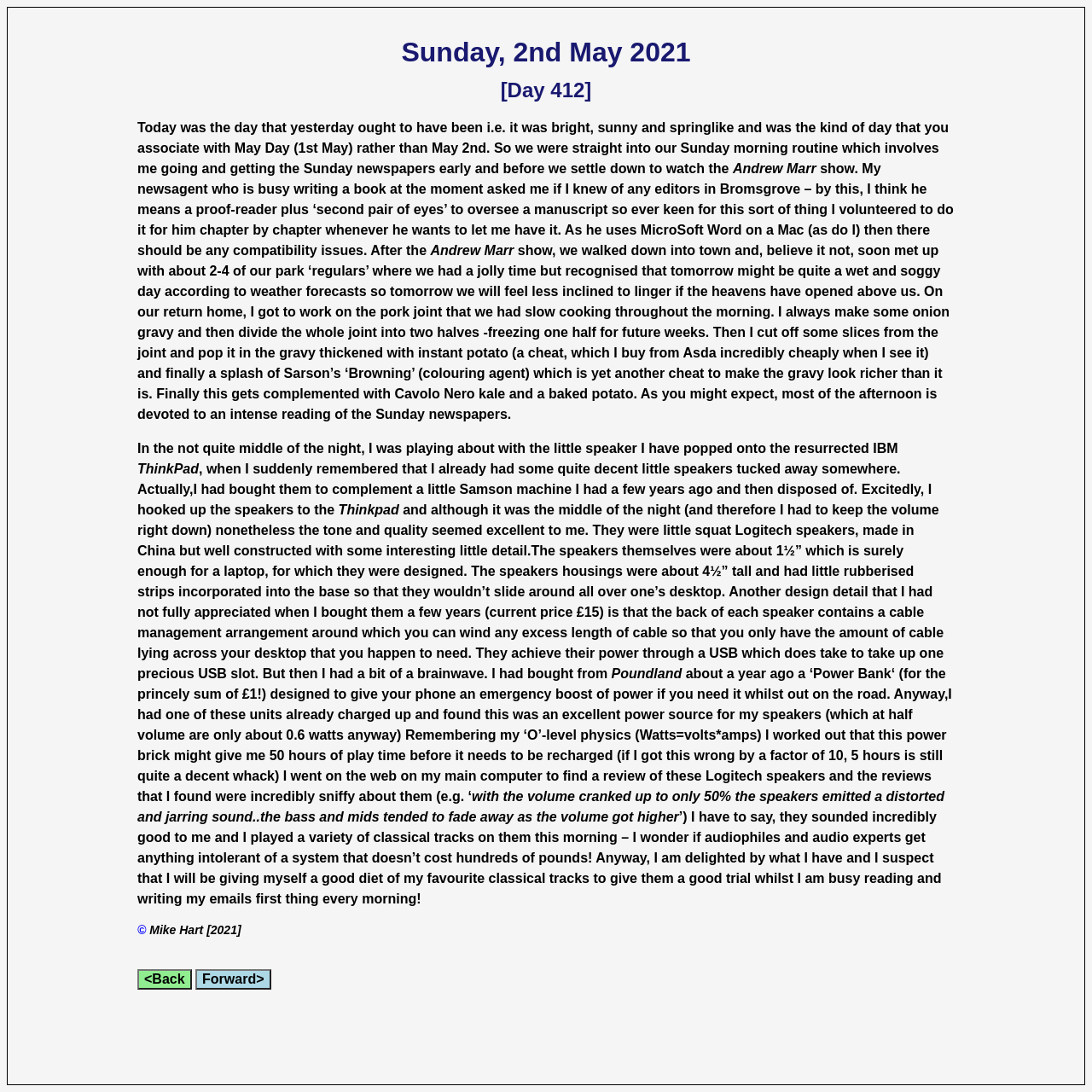Describe every aspect of the webpage comprehensively.

The webpage appears to be a personal blog or journal entry, with a focus on the author's daily activities and thoughts. At the top of the page, there are two headings: "Sunday, 2nd May 2021" and "[Day 412]". 

Below these headings, there is a block of text that describes the author's Sunday morning routine, including getting the Sunday newspapers and watching the Andrew Marr show. The text also mentions the author's offer to help a newsagent with proofreading and editing a manuscript.

Following this, there is a description of the author's walk into town, where they met some acquaintances, and then returned home to work on a pork joint and prepare a meal. The text also mentions the author's afternoon spent reading the Sunday newspapers.

The next section of text discusses the author's experimentation with a small speaker and laptop, where they discovered some decent little speakers they had previously purchased. The text describes the speakers' design and features, including a cable management system and USB power.

Further down the page, there is a mention of a power bank purchased from Poundland, which the author uses to power the speakers. The text also discusses the author's research on the speakers online, where they found negative reviews, but personally found the speakers to sound good.

At the bottom of the page, there is a copyright notice with the author's name, Mike Hart, and the year 2021. There are also two buttons, "<Back" and "Forward>", which likely allow the user to navigate to previous or next entries in the blog.